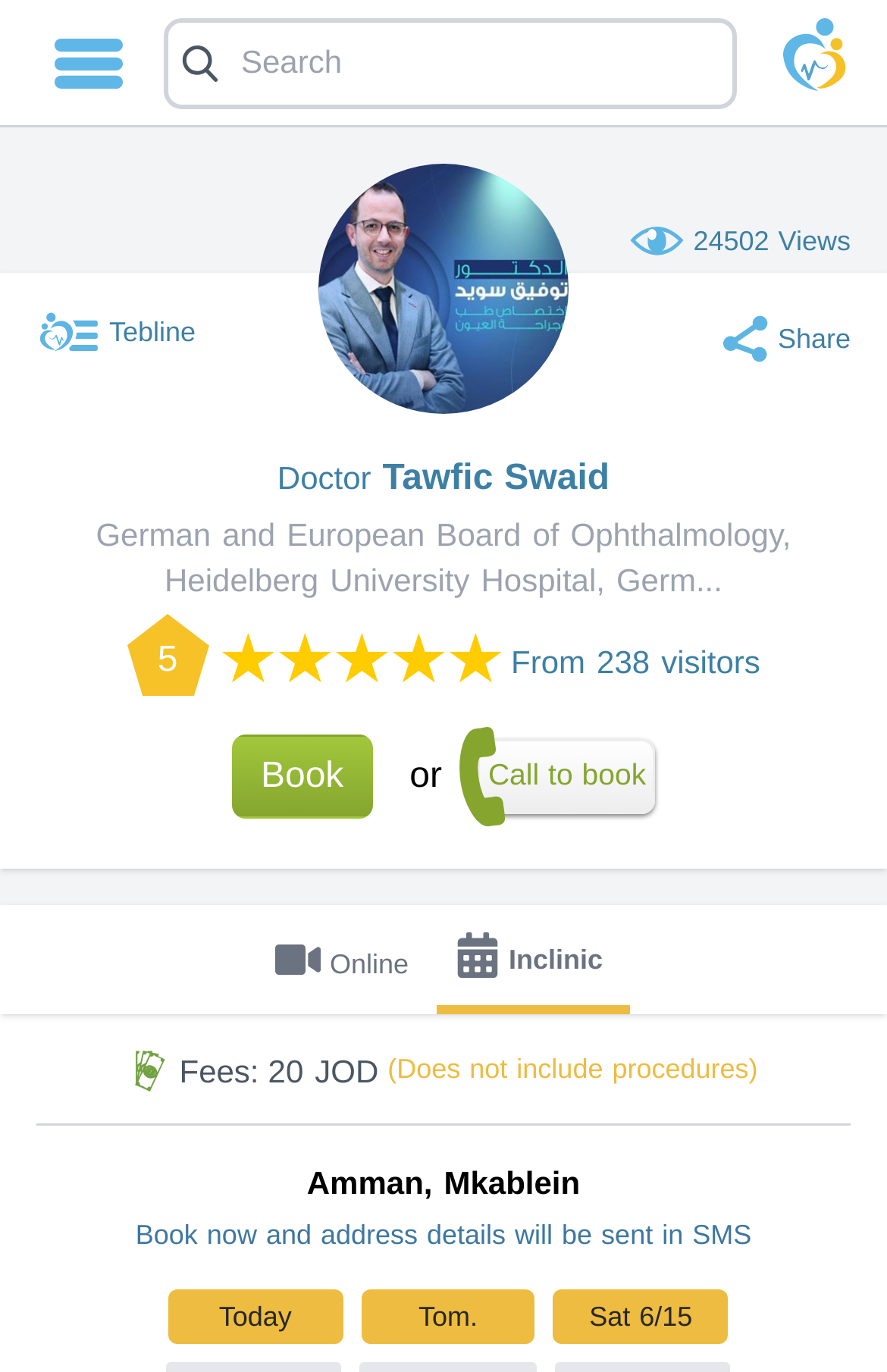Predict the bounding box of the UI element based on the description: "name="search" placeholder="Search"". The coordinates should be four float numbers between 0 and 1, formatted as [left, top, right, bottom].

[0.144, 0.012, 0.872, 0.079]